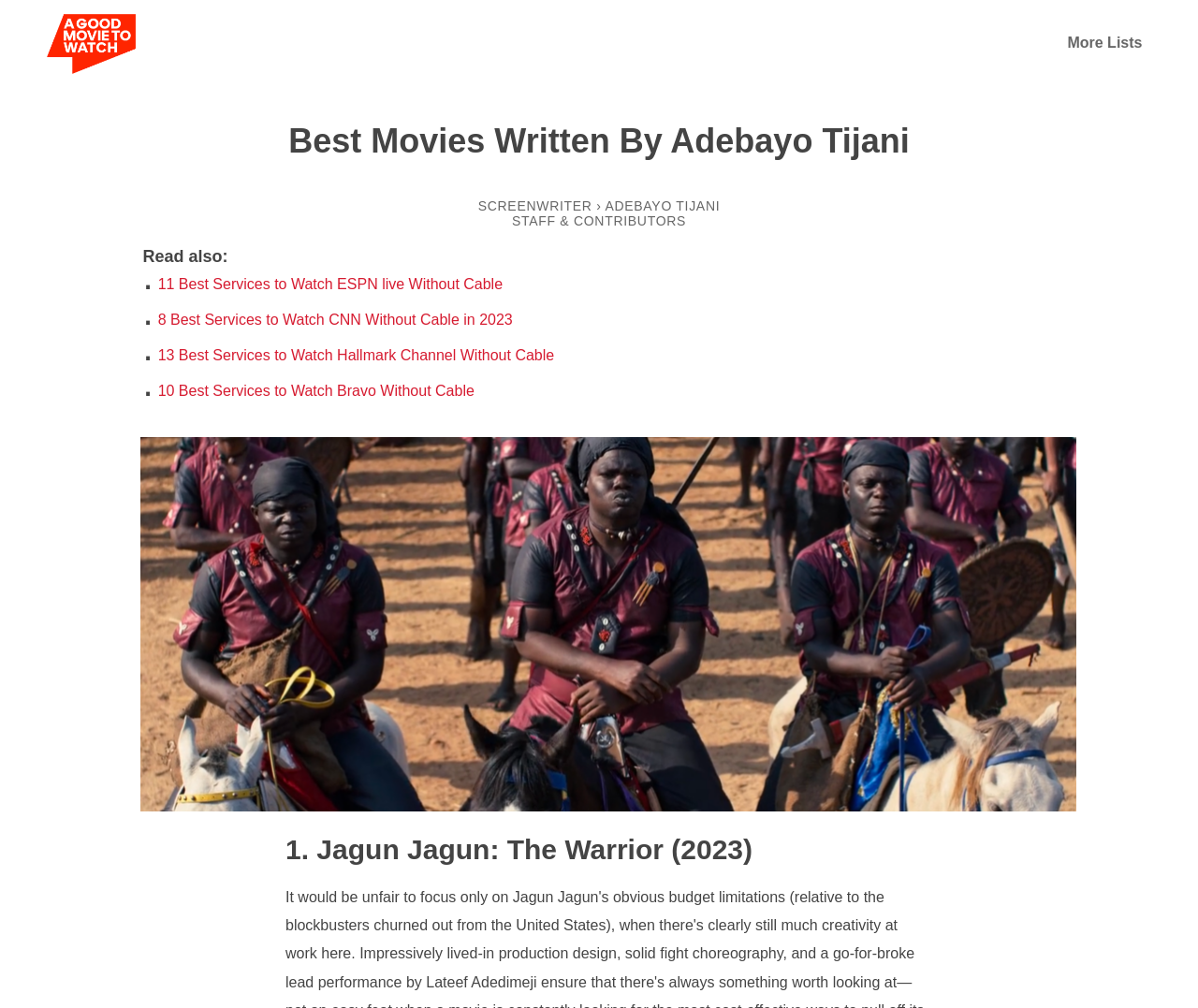What is the title of the first recommended movie?
Refer to the screenshot and respond with a concise word or phrase.

Jagun Jagun: The Warrior